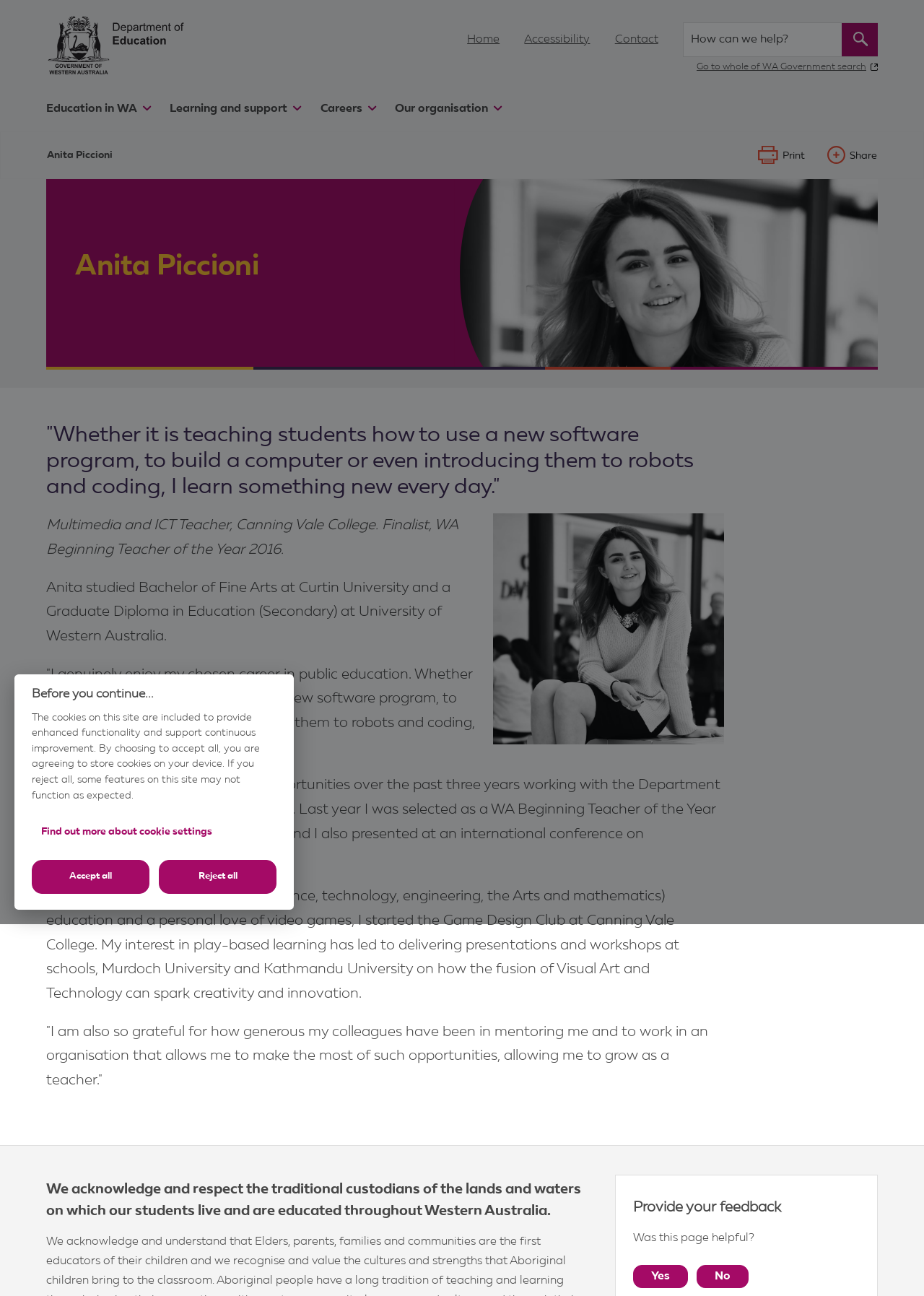What is the name of the college where Anita Piccioni works?
Using the image, provide a concise answer in one word or a short phrase.

Canning Vale College